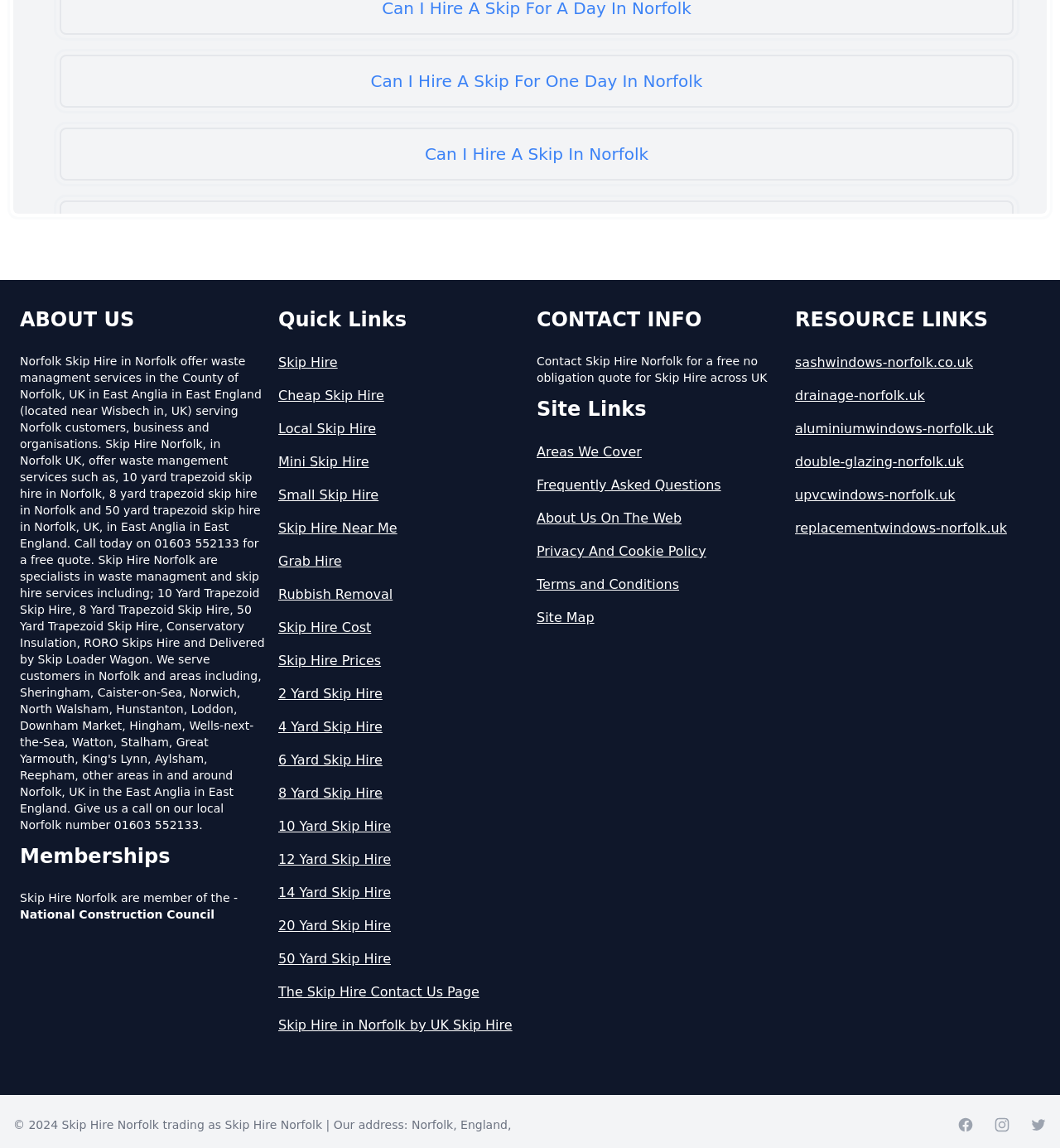Determine the bounding box coordinates of the section I need to click to execute the following instruction: "Contact Meg". Provide the coordinates as four float numbers between 0 and 1, i.e., [left, top, right, bottom].

None